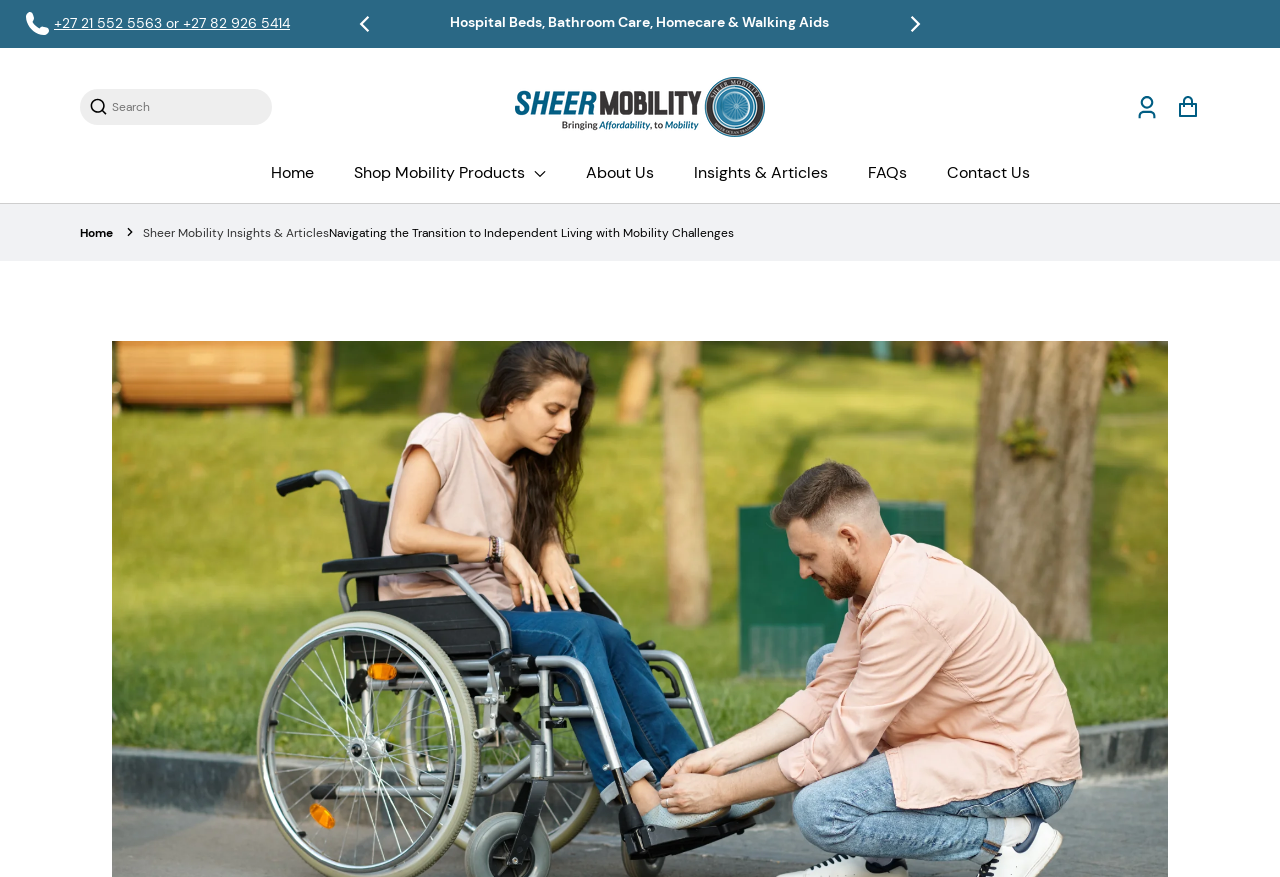Identify the bounding box coordinates for the element you need to click to achieve the following task: "Log in to the account". Provide the bounding box coordinates as four float numbers between 0 and 1, in the form [left, top, right, bottom].

[0.886, 0.108, 0.905, 0.136]